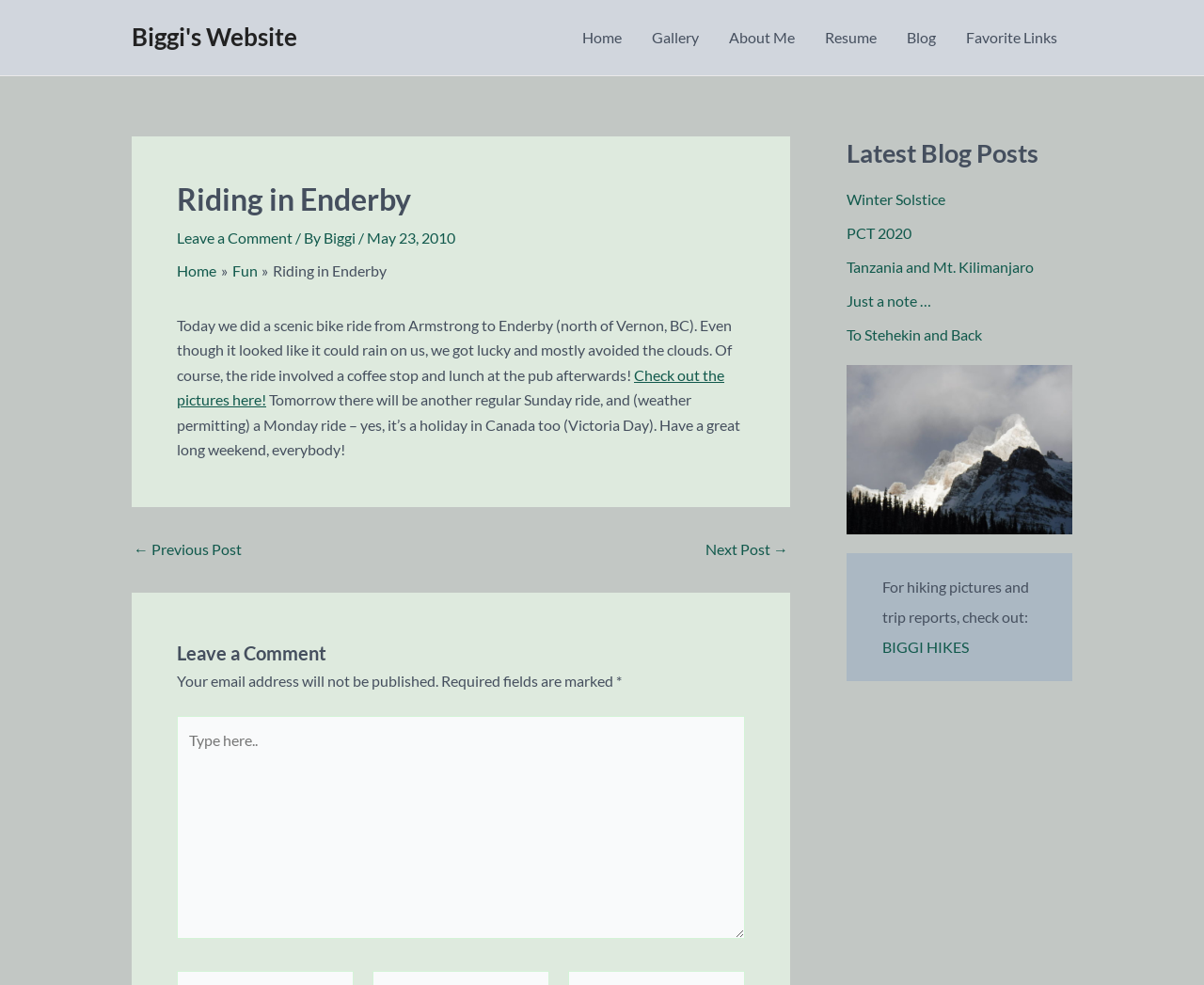Given the description "About Me", provide the bounding box coordinates of the corresponding UI element.

[0.593, 0.0, 0.673, 0.076]